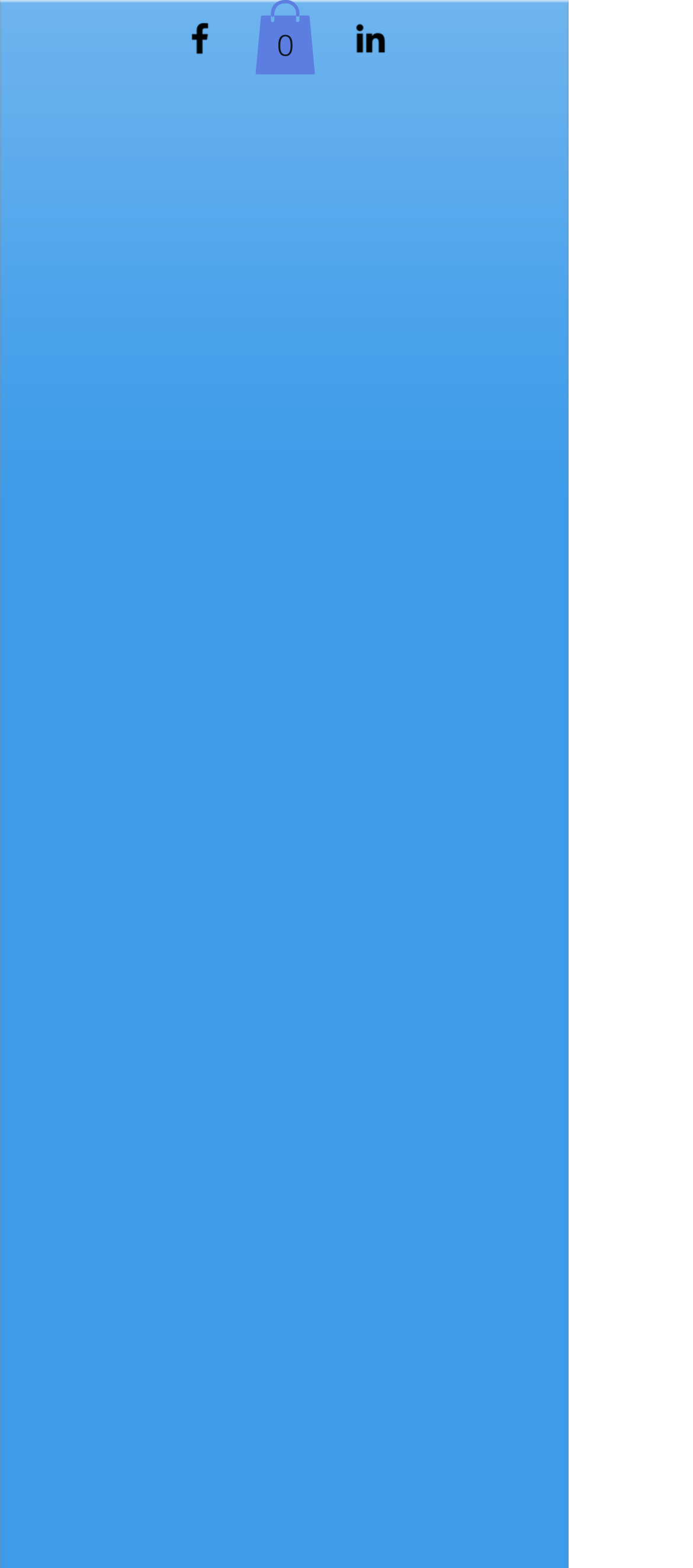How many items are in the cart?
Give a single word or phrase answer based on the content of the image.

0